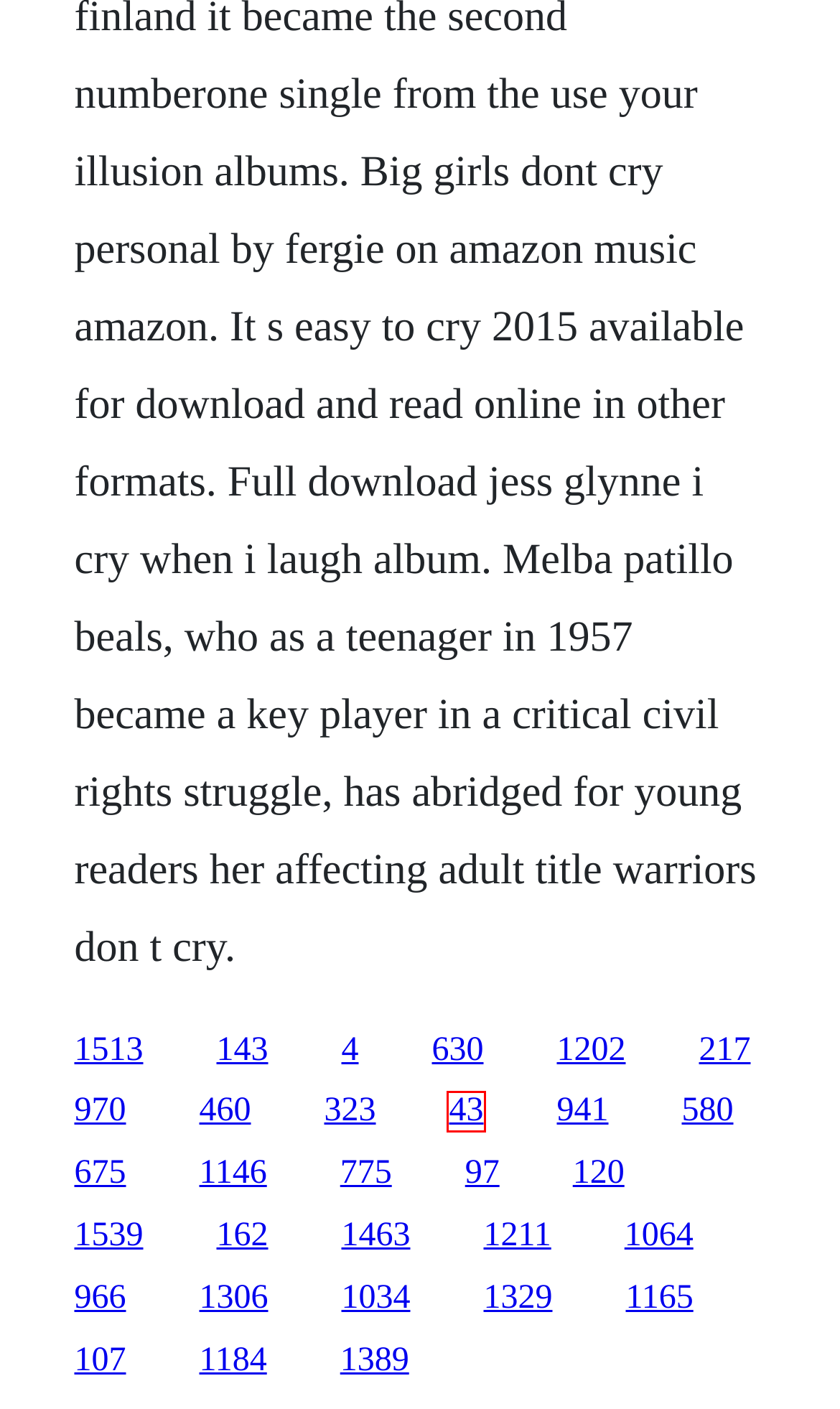You have a screenshot of a webpage, and a red bounding box highlights an element. Select the webpage description that best fits the new page after clicking the element within the bounding box. Options are:
A. Download tombstone territory season 2 full episodes
B. Mayo chiki episode 1
C. The big bang theory intro subtitulado torrent
D. Swing shift maisie download italie
E. Speech acts theory pdf
F. Ebook novel kata hati benzbaran
G. Free image of bookworm
H. Book of hours limbourg brothers january of less

H